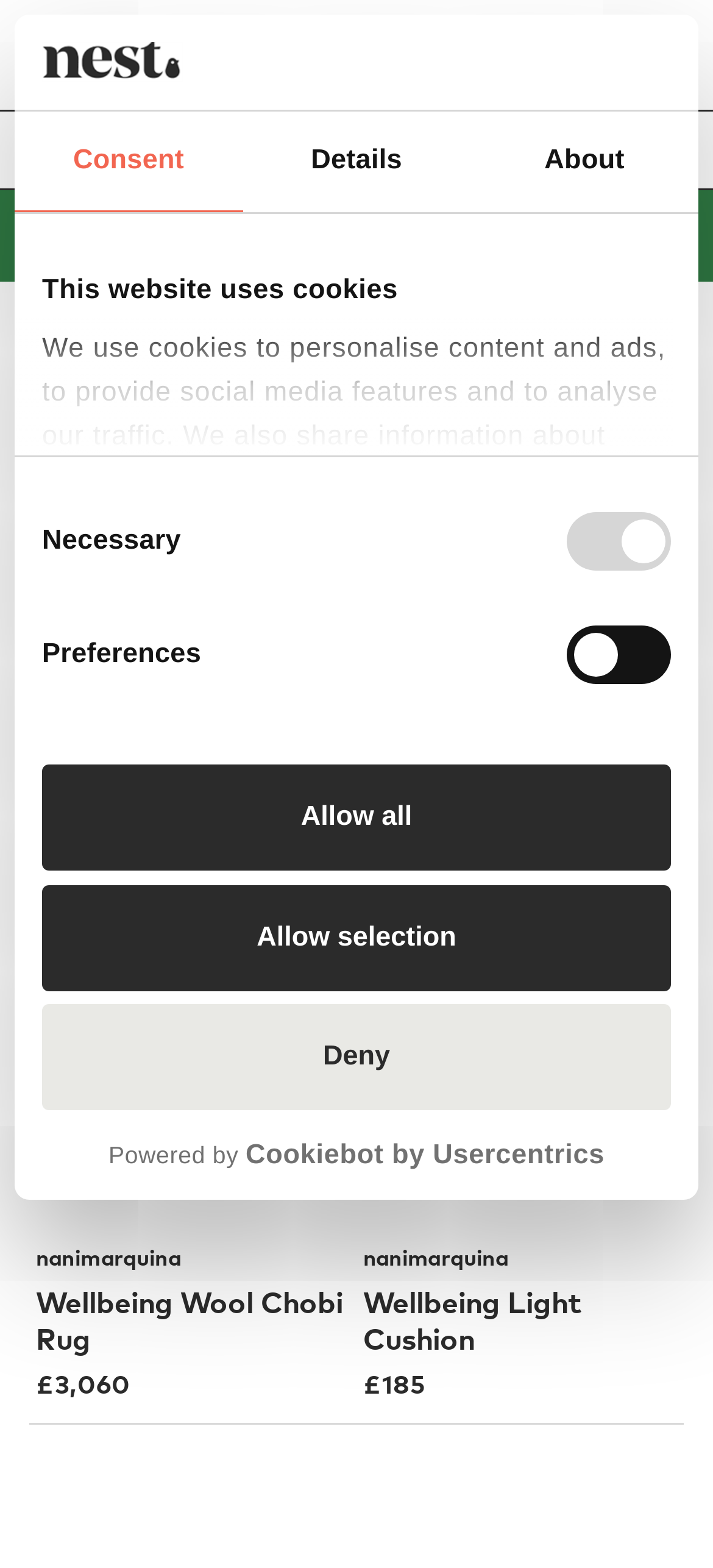Write a detailed summary of the webpage, including text, images, and layout.

The webpage is about Ilse Crawford, a designer, creative director, and founder of Studioilse. At the top, there is a dialog box about cookies, which takes up most of the width of the page and is positioned near the top. Within this dialog box, there is a logo image on the left side, and a tab list with three tabs: "Consent", "Details", and "About". The "Consent" tab is selected by default.

Below the dialog box, there is a section with a heading "This website uses cookies" and a paragraph of text explaining the use of cookies on the website. There are also four checkboxes for selecting cookie preferences: "Necessary", "Preferences", "Statistics", and "Marketing". Three buttons, "Deny", "Allow selection", and "Allow all", are positioned below the checkboxes.

On the top-left corner of the page, there is a link to open the menu, and next to it, there are three links with icons. On the top-right corner, there is a search box with a placeholder text "What are you looking for?". Below the search box, there is a link to sign up for a 10% discount on the first order.

The main content of the page starts with a heading "Ilse Crawford" and a paragraph of text describing Ilse Crawford's work and design philosophy. Below this, there are six product links, each with a figure containing an image. The products are displayed in two columns, with three products on each column. The products are from nanimarquina, and their prices are listed.